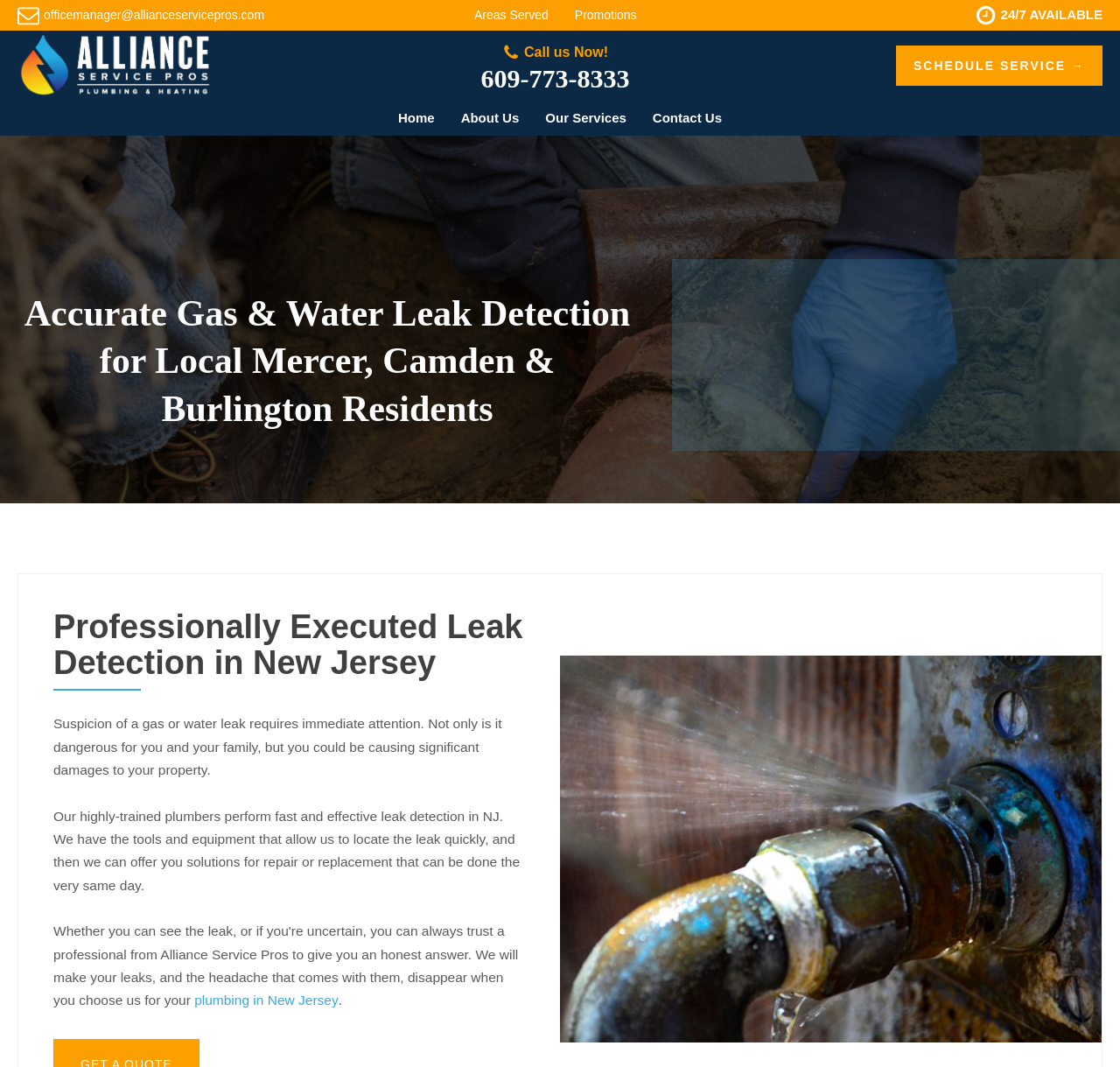Determine the bounding box for the UI element as described: "Our Services". The coordinates should be represented as four float numbers between 0 and 1, formatted as [left, top, right, bottom].

[0.475, 0.099, 0.571, 0.122]